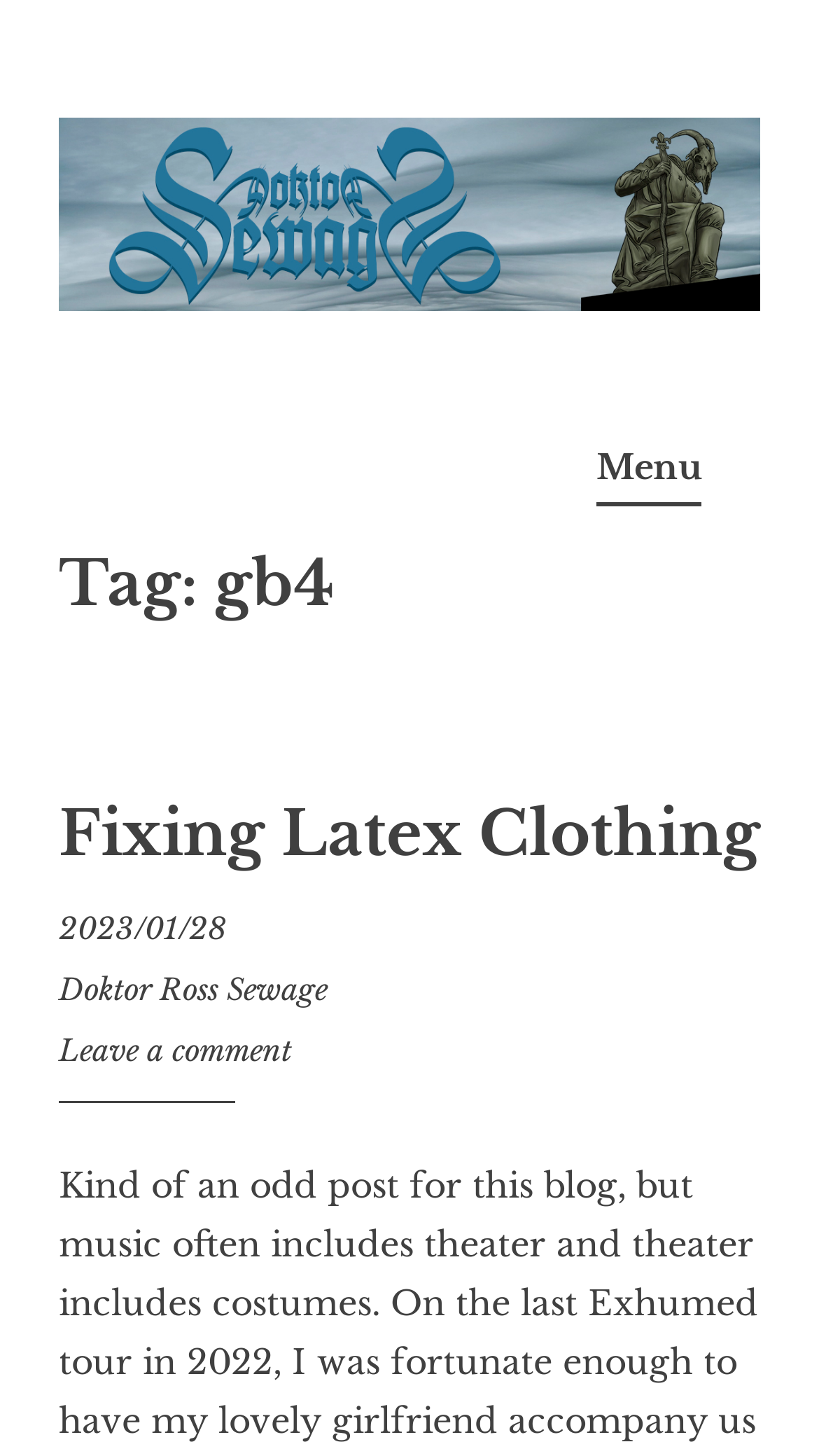What is the date of the article?
Answer briefly with a single word or phrase based on the image.

2023/01/28